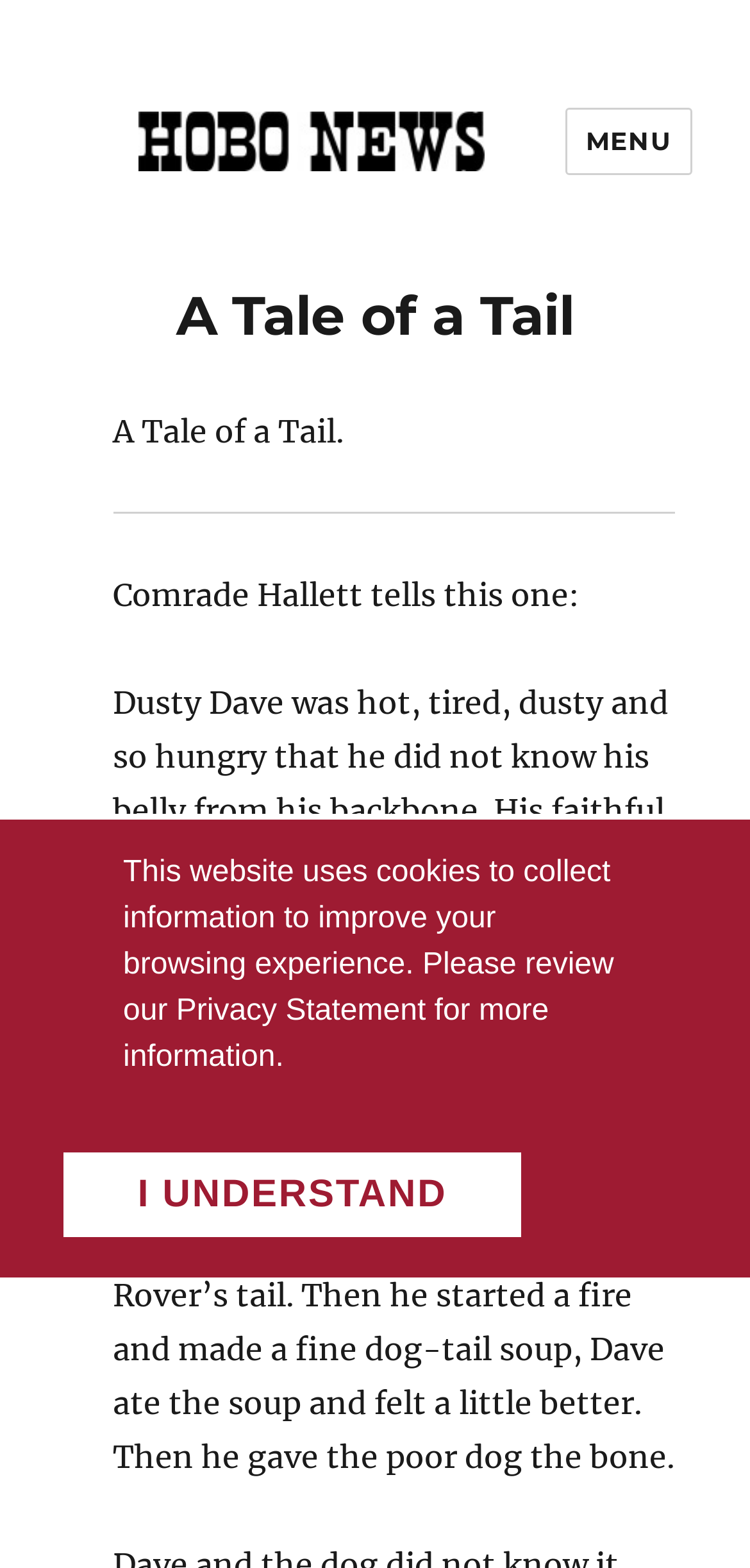Refer to the image and offer a detailed explanation in response to the question: What is the relationship between Comrade Hallett and the story?

The text 'Comrade Hallett tells this one:' suggests that Comrade Hallett is the narrator or the one who is sharing the story about Dusty Dave and his dog.